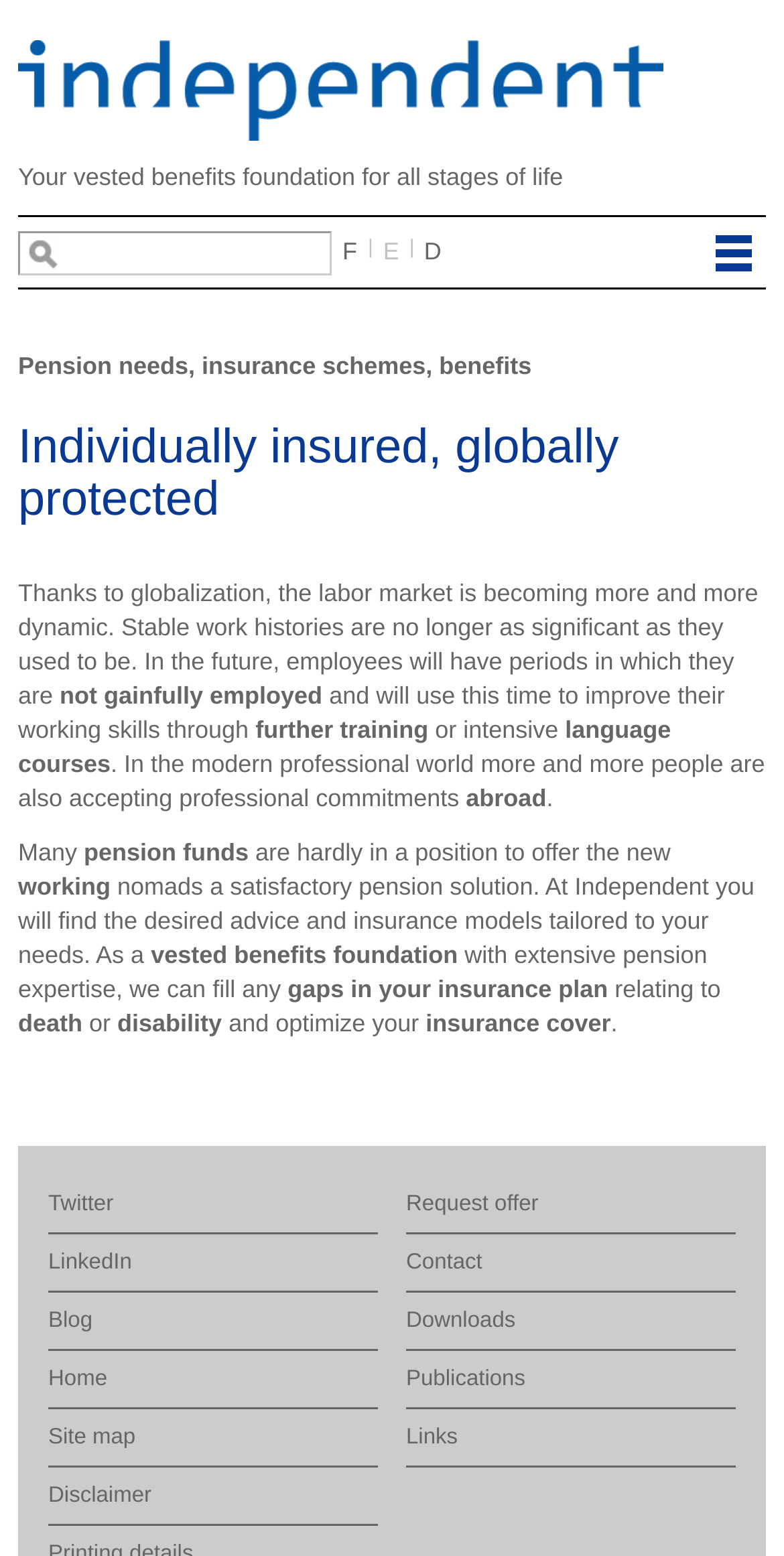How many social media links are available?
Using the information from the image, give a concise answer in one word or a short phrase.

3